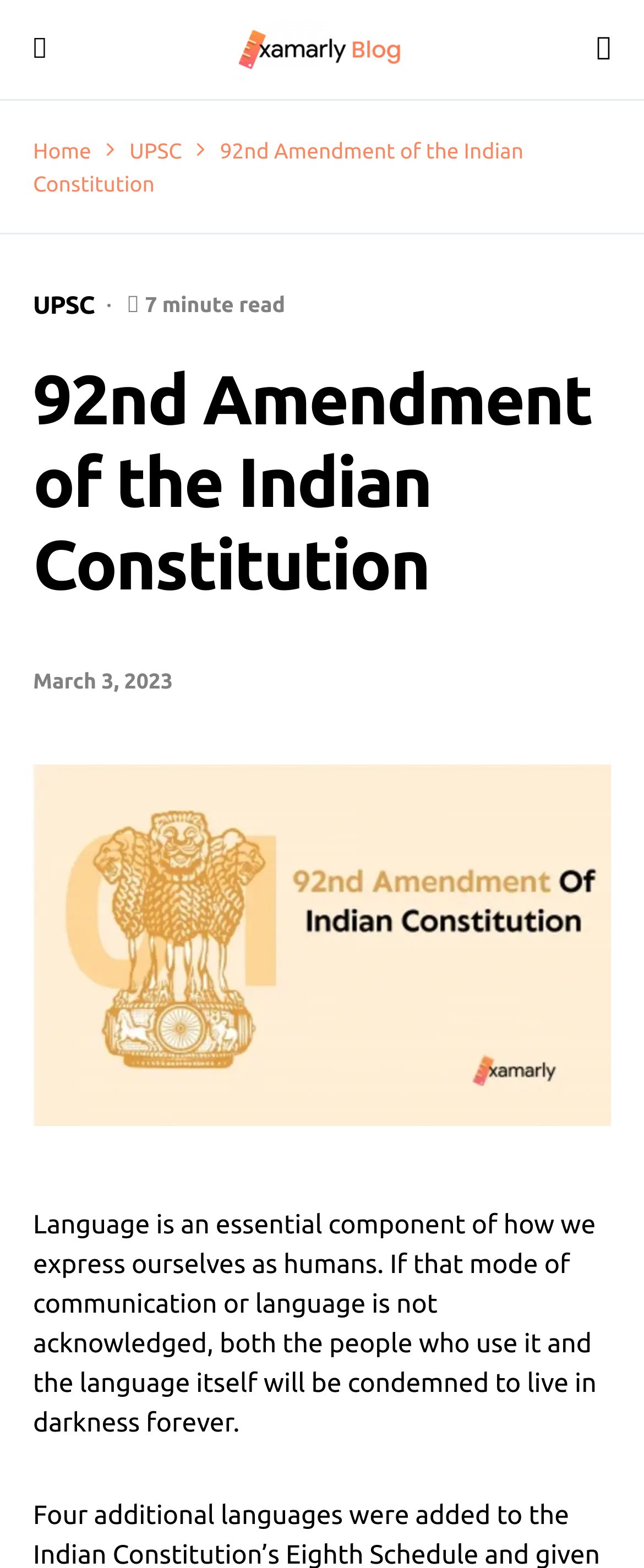What is the topic of this blog post?
Answer the question using a single word or phrase, according to the image.

92nd Amendment of the Indian Constitution